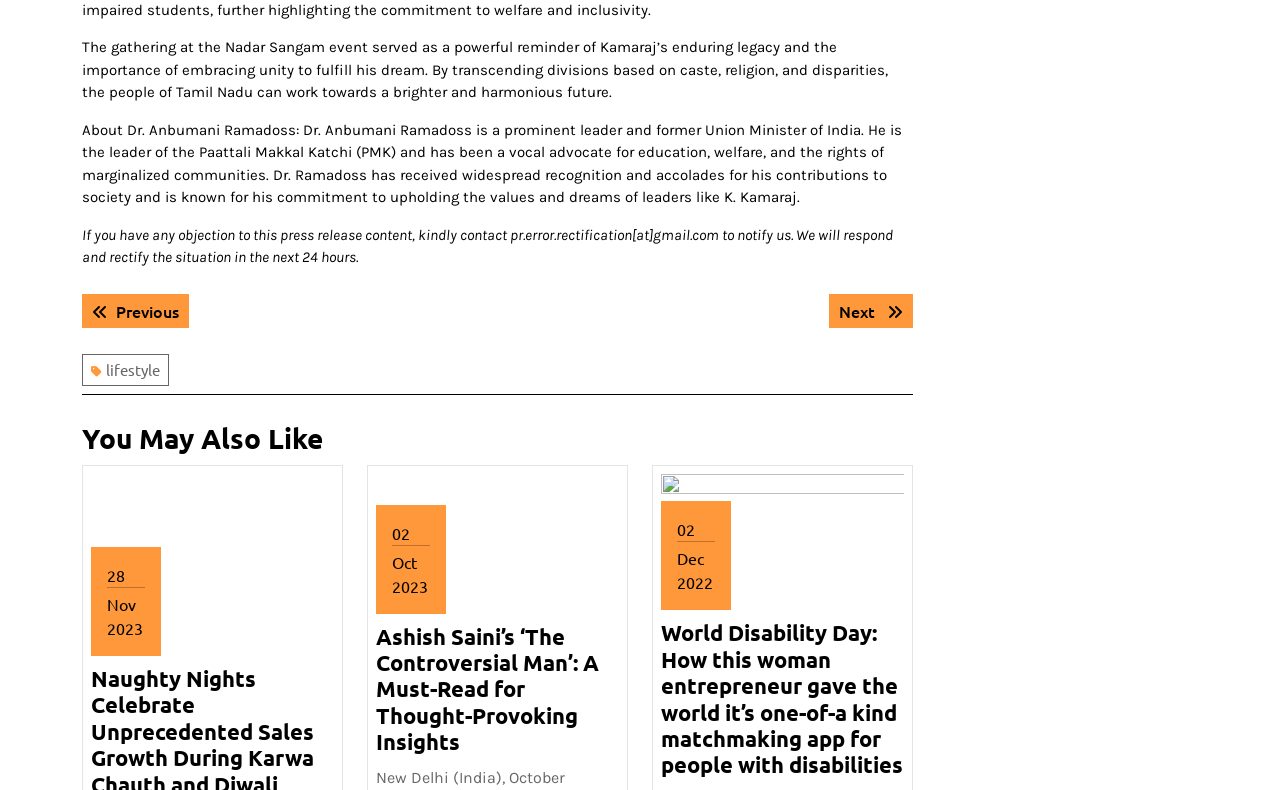Locate the bounding box coordinates of the element that should be clicked to fulfill the instruction: "Read World Disability Day article".

[0.516, 0.784, 0.705, 0.985]